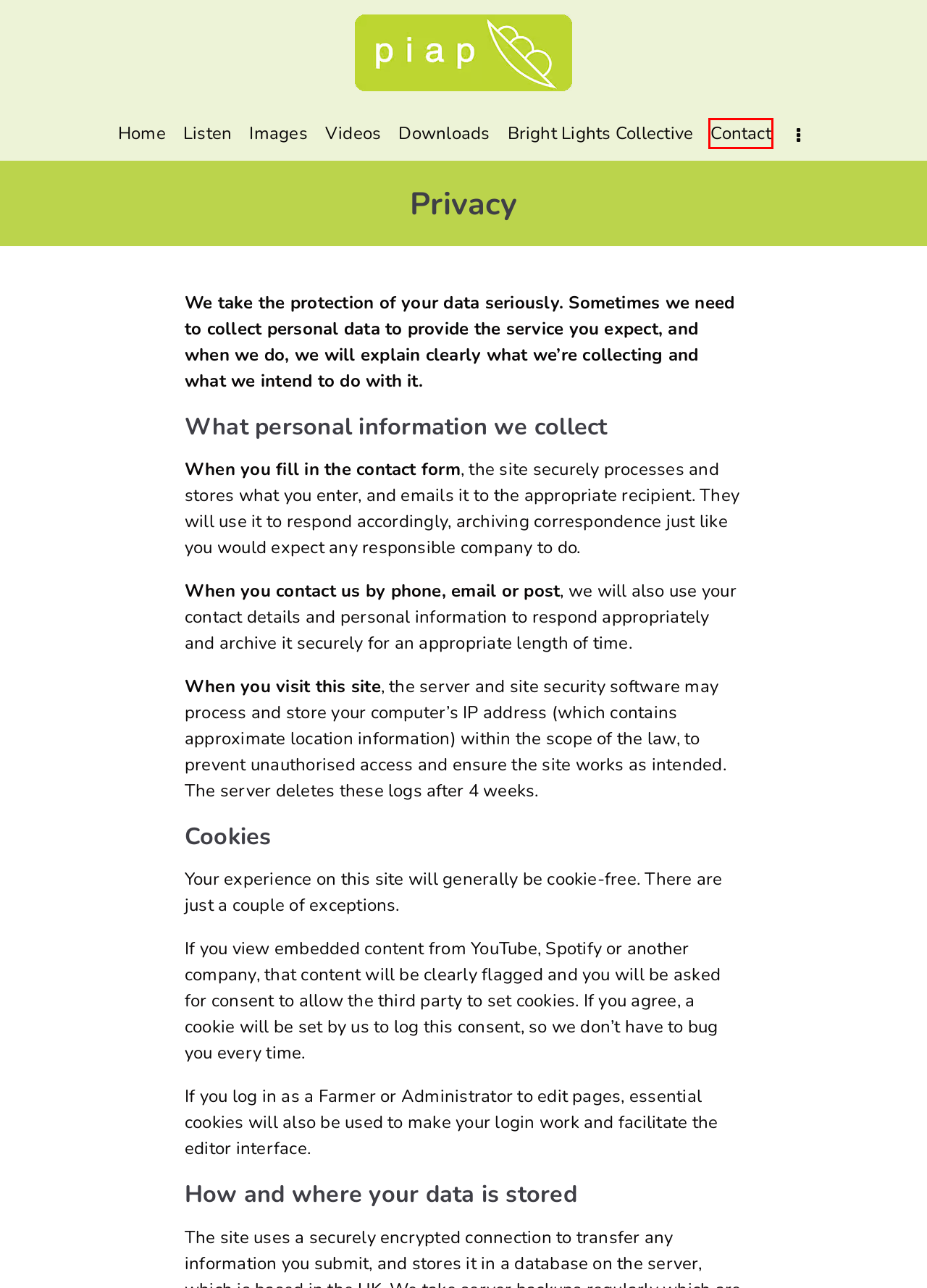After examining the screenshot of a webpage with a red bounding box, choose the most accurate webpage description that corresponds to the new page after clicking the element inside the red box. Here are the candidates:
A. Downloads – Piap
B. Videos – Piap
C. Bright Lights Collective – Piap
D. ZAKRA Multipurpose WordPress Theme - Fast, Customizable & SEO-Friendly
E. Listen – Piap
F. Piap
G. Blog Tool, Publishing Platform, and CMS – WordPress.org
H. Contact – Piap

H